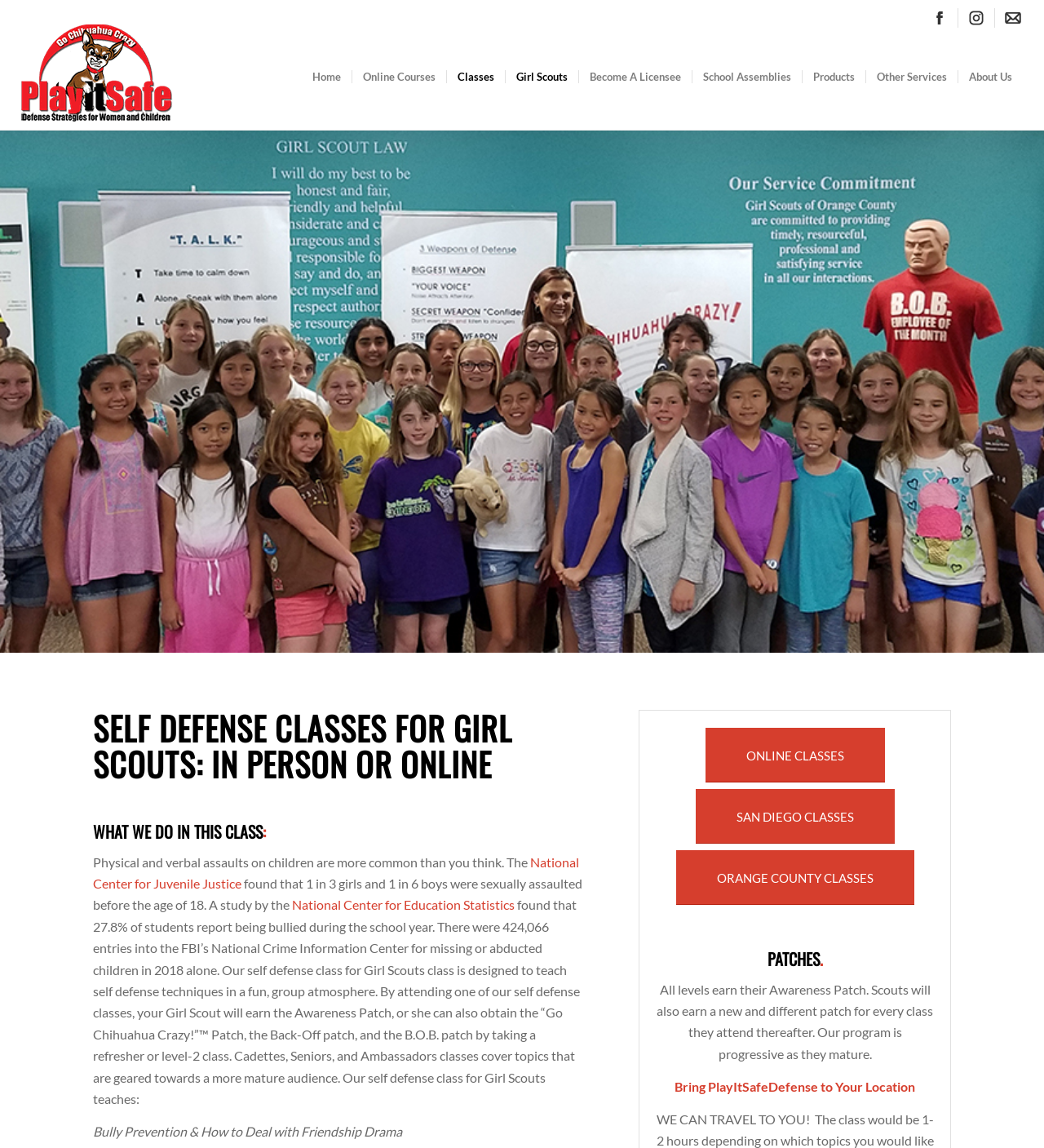What is the purpose of the self defense class?
Answer the question with detailed information derived from the image.

The purpose of the self defense class is to teach Girl Scouts self defense techniques in a fun and group atmosphere, as stated in the webpage content, which also mentions the importance of self defense due to the high incidence of physical and verbal assaults on children.